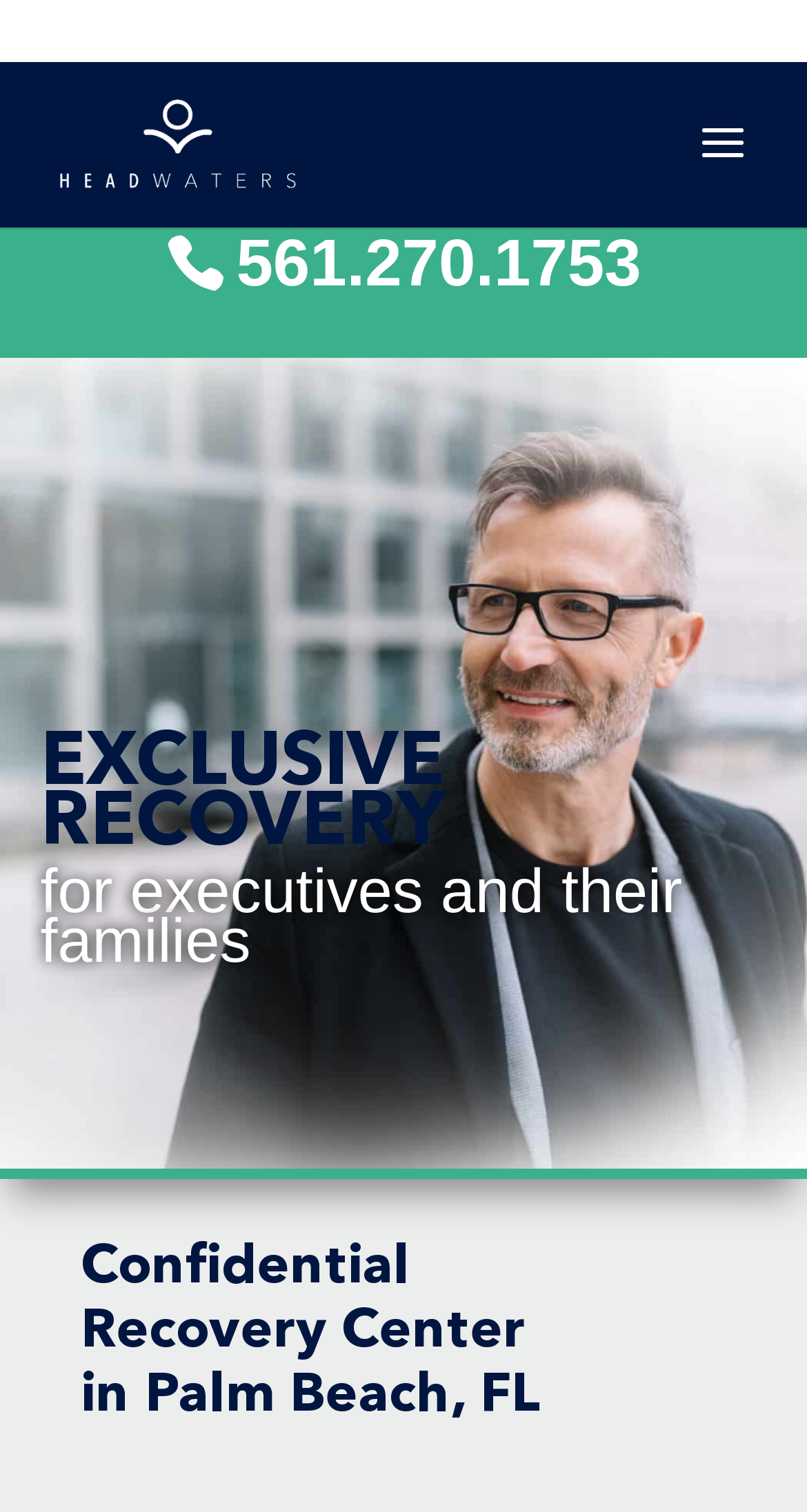Using the provided element description: "name="s" placeholder="Search …" title="Search for:"", determine the bounding box coordinates of the corresponding UI element in the screenshot.

[0.471, 0.04, 0.898, 0.043]